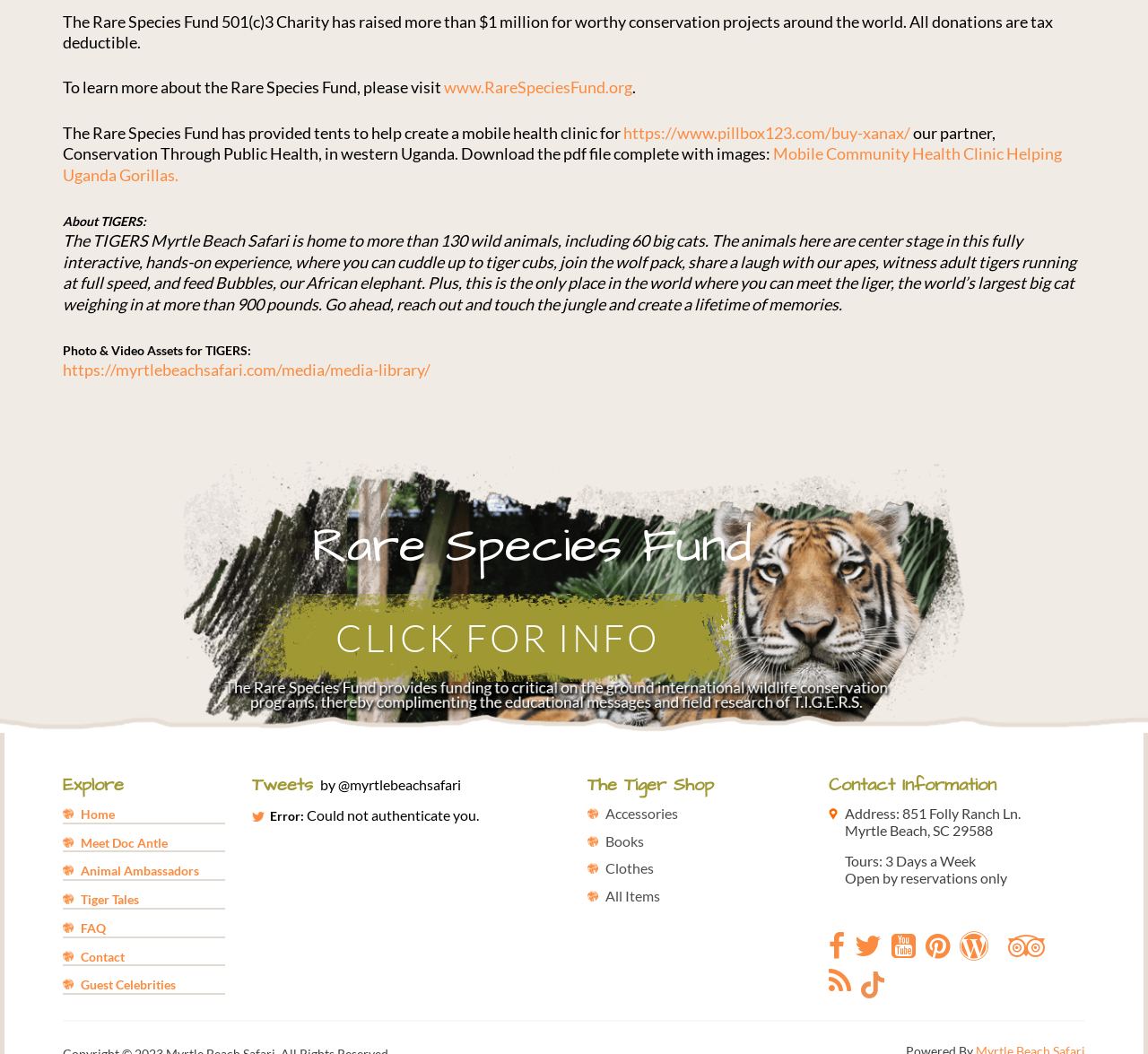Please find and report the bounding box coordinates of the element to click in order to perform the following action: "Visit the Mobile Community Health Clinic Helping Uganda Gorillas". The coordinates should be expressed as four float numbers between 0 and 1, in the format [left, top, right, bottom].

[0.055, 0.136, 0.925, 0.175]